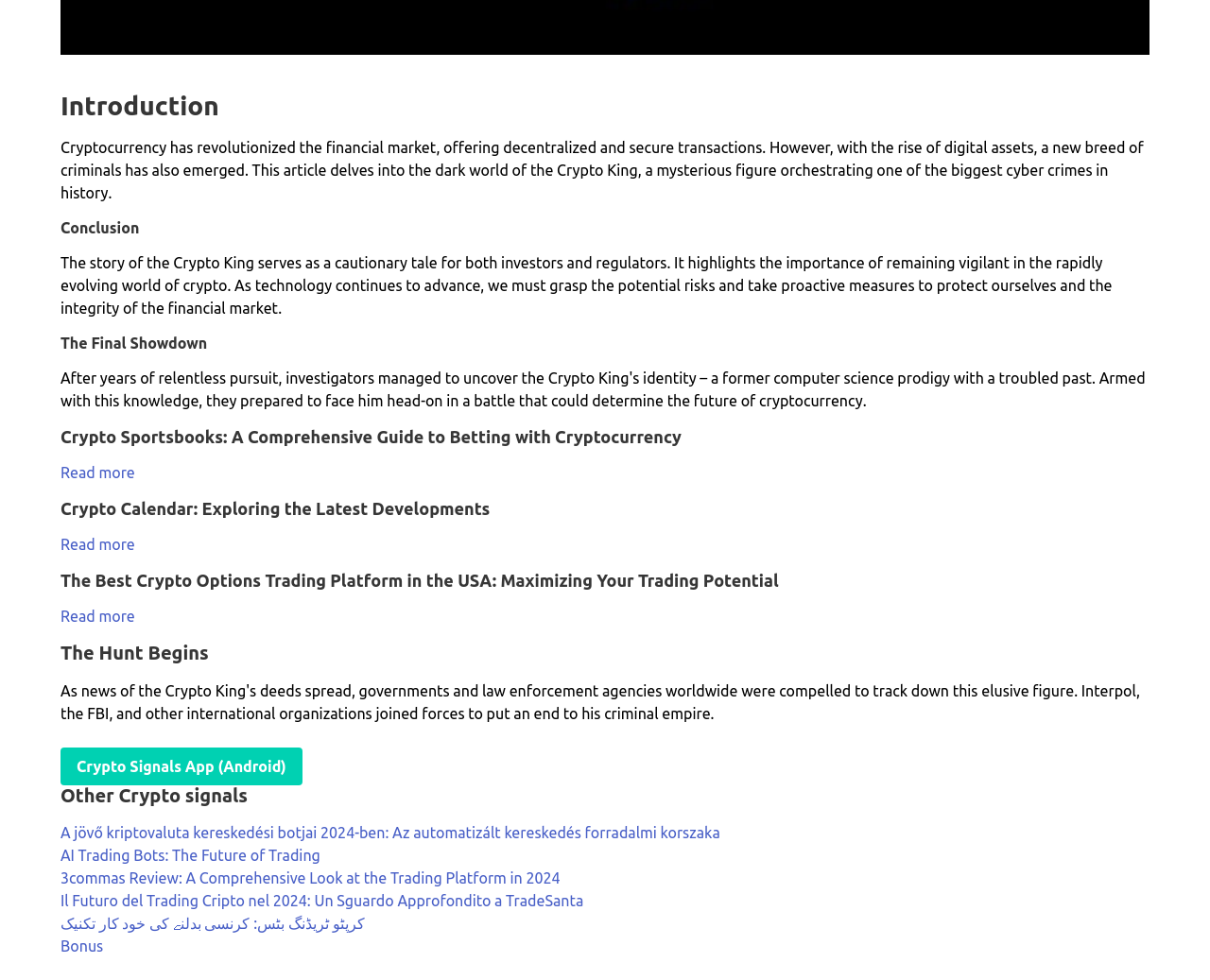Locate the bounding box coordinates of the element to click to perform the following action: 'Read more about Crypto Sportsbooks'. The coordinates should be given as four float values between 0 and 1, in the form of [left, top, right, bottom].

[0.05, 0.473, 0.112, 0.491]